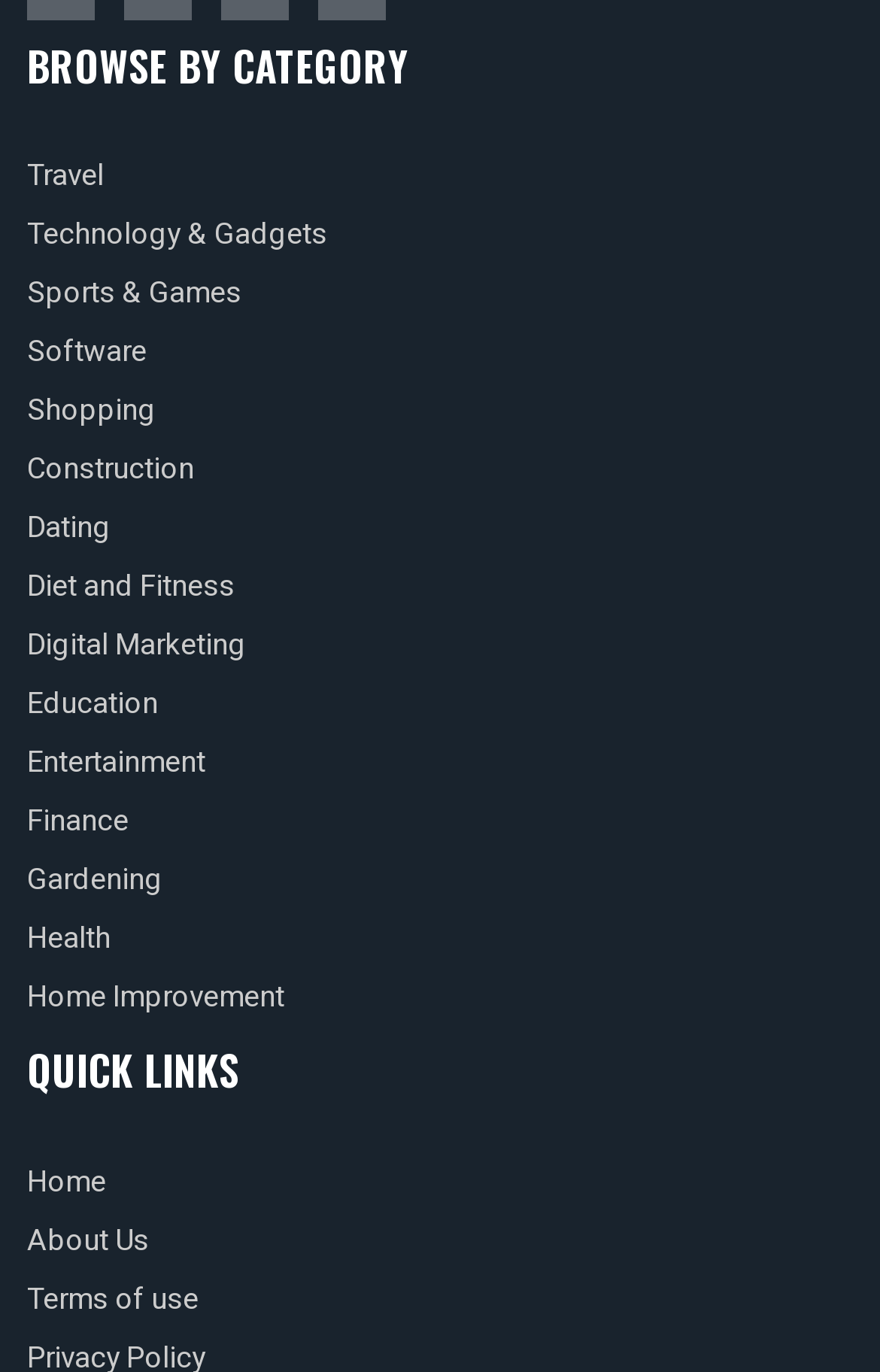Determine the bounding box coordinates for the region that must be clicked to execute the following instruction: "Go to home page".

[0.031, 0.845, 0.121, 0.877]